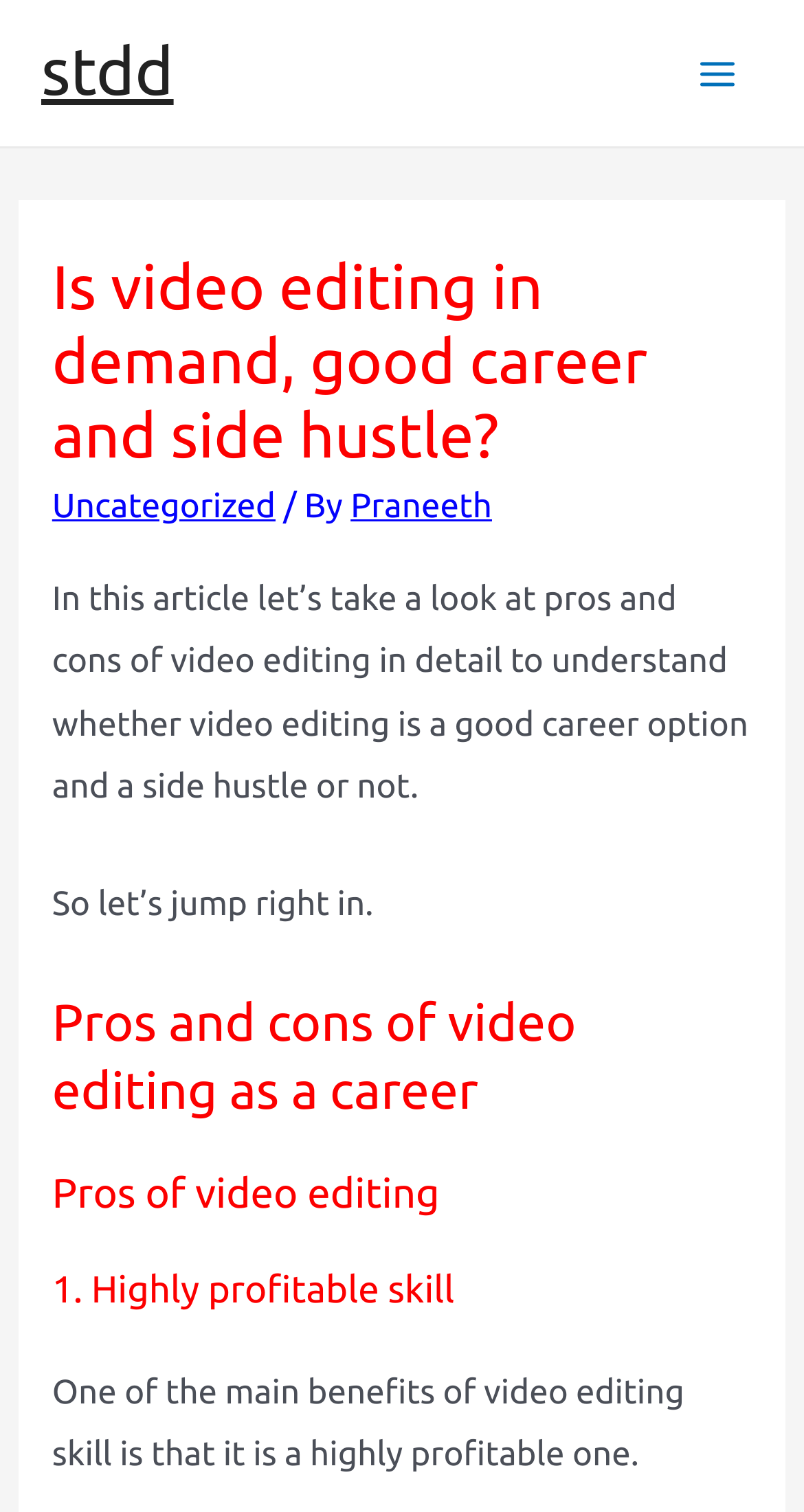How many sections are there in this article?
Using the picture, provide a one-word or short phrase answer.

Two